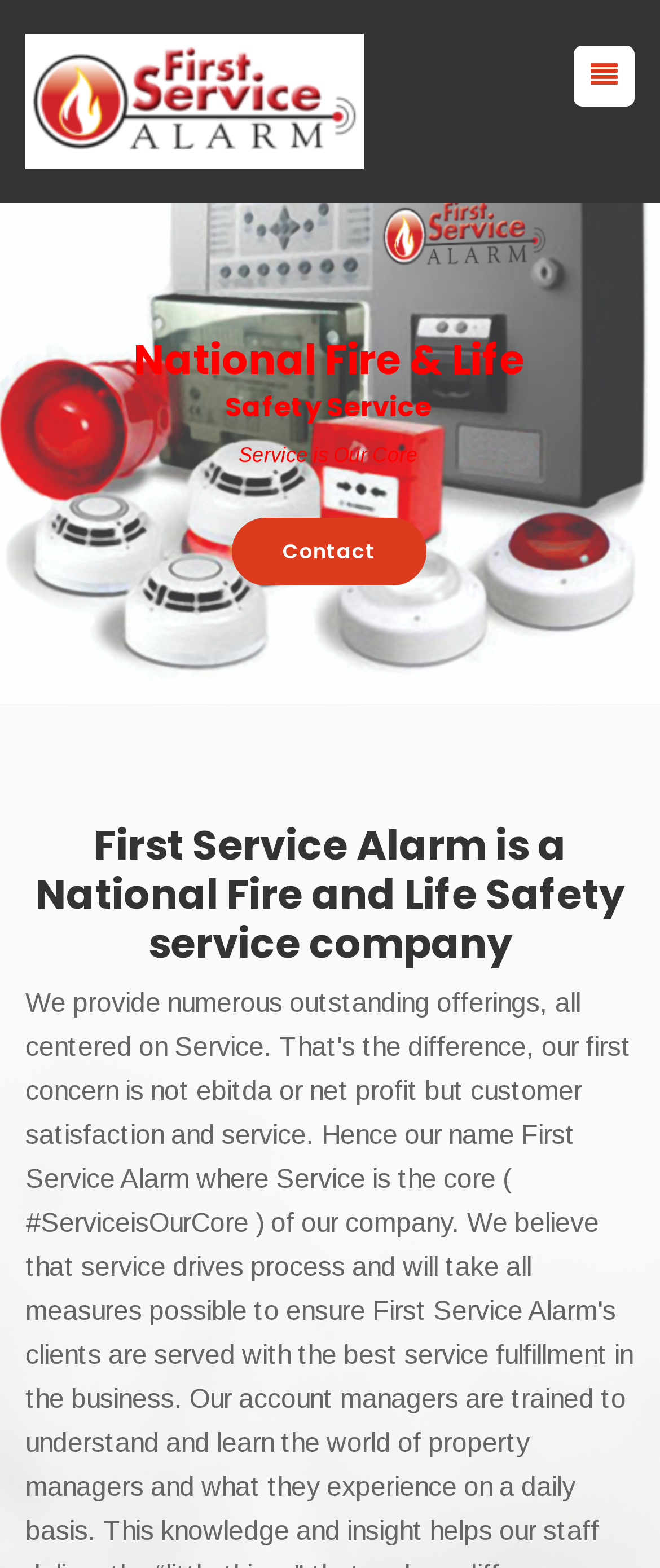Based on the image, give a detailed response to the question: What words are written in a separate line above 'Safety Service'?

By examining the bounding box coordinates, it is clear that the StaticText elements 'N', 'F', 'r', '&', 'L', and 'f' are written in a separate line above the StaticText 'Safety Service'.